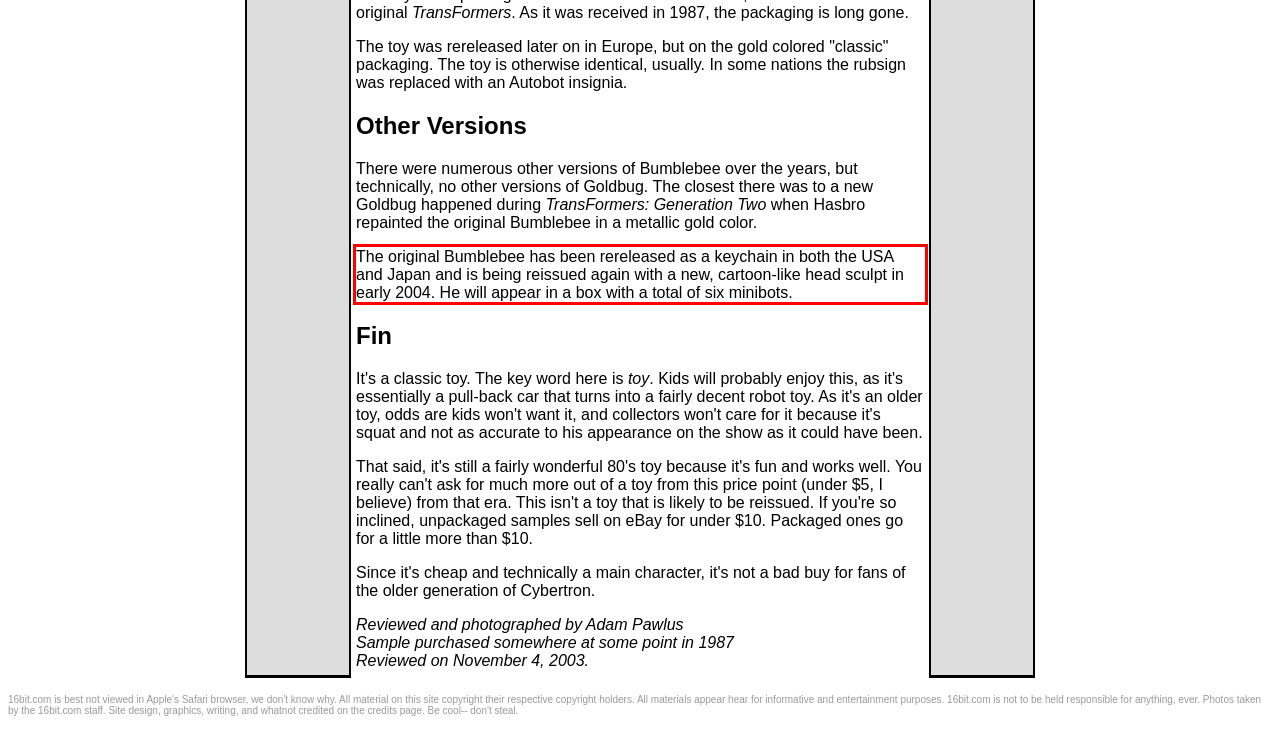Using the provided screenshot of a webpage, recognize and generate the text found within the red rectangle bounding box.

The original Bumblebee has been rereleased as a keychain in both the USA and Japan and is being reissued again with a new, cartoon-like head sculpt in early 2004. He will appear in a box with a total of six minibots.